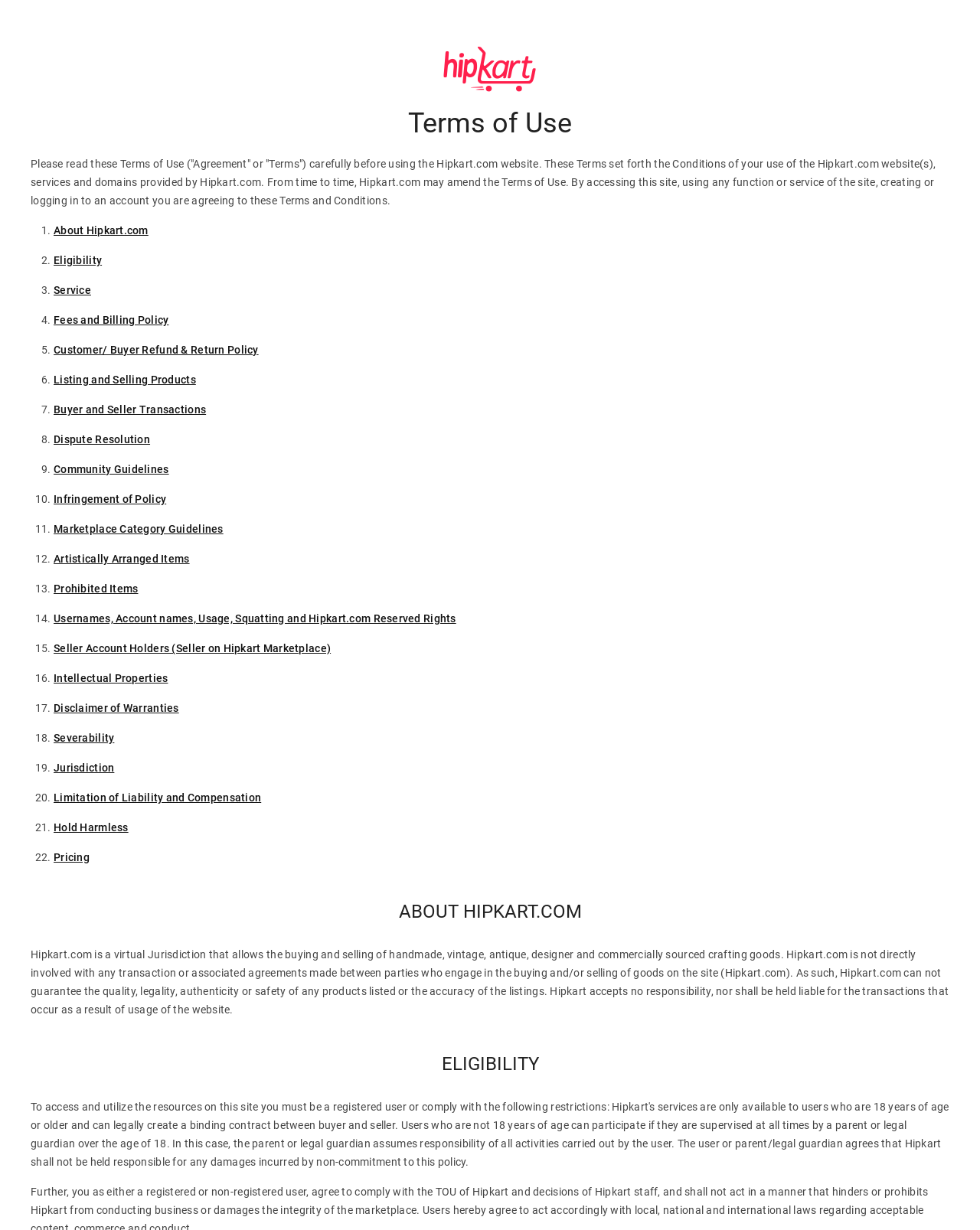Provide the bounding box coordinates of the UI element this sentence describes: "Prohibited Items".

[0.055, 0.474, 0.141, 0.484]